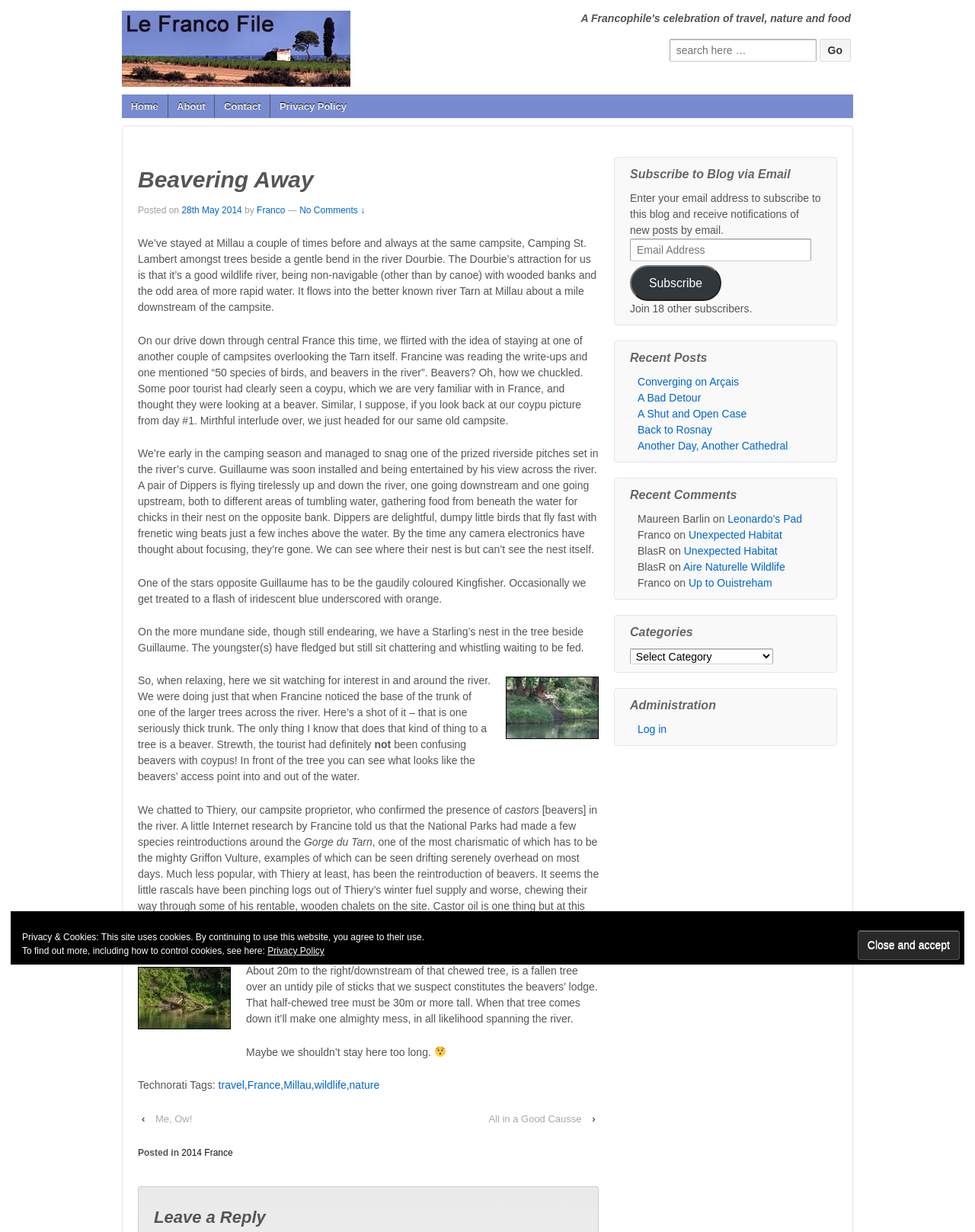Use the details in the image to answer the question thoroughly: 
What is the name of the campsite mentioned in the article?

The article mentions that the authors have stayed at Millau a couple of times before and always at the same campsite, which is Camping St. Lambert amongst trees beside a gentle bend in the river Dourbie.